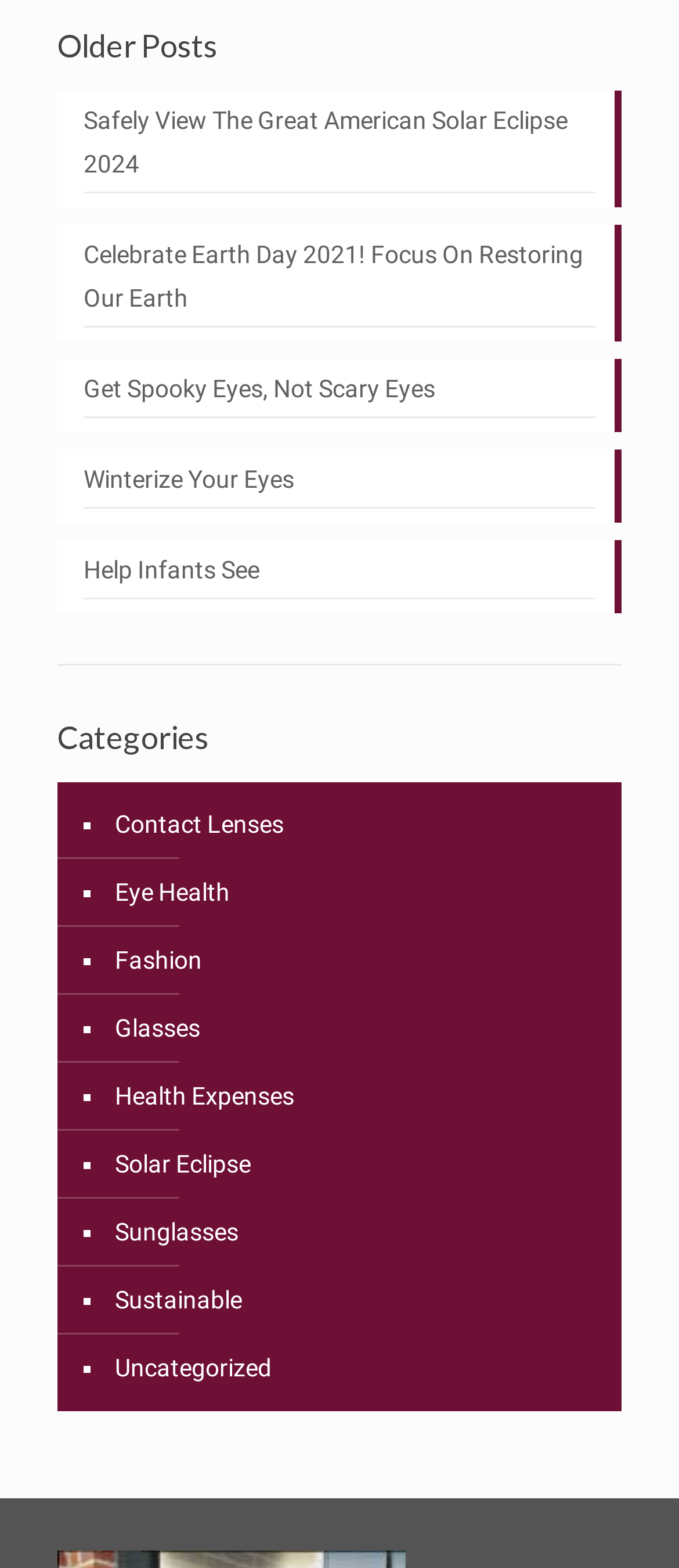What is the last category listed?
Offer a detailed and full explanation in response to the question.

I looked at the last link under the 'Categories' heading, and the last category listed is 'Uncategorized'.